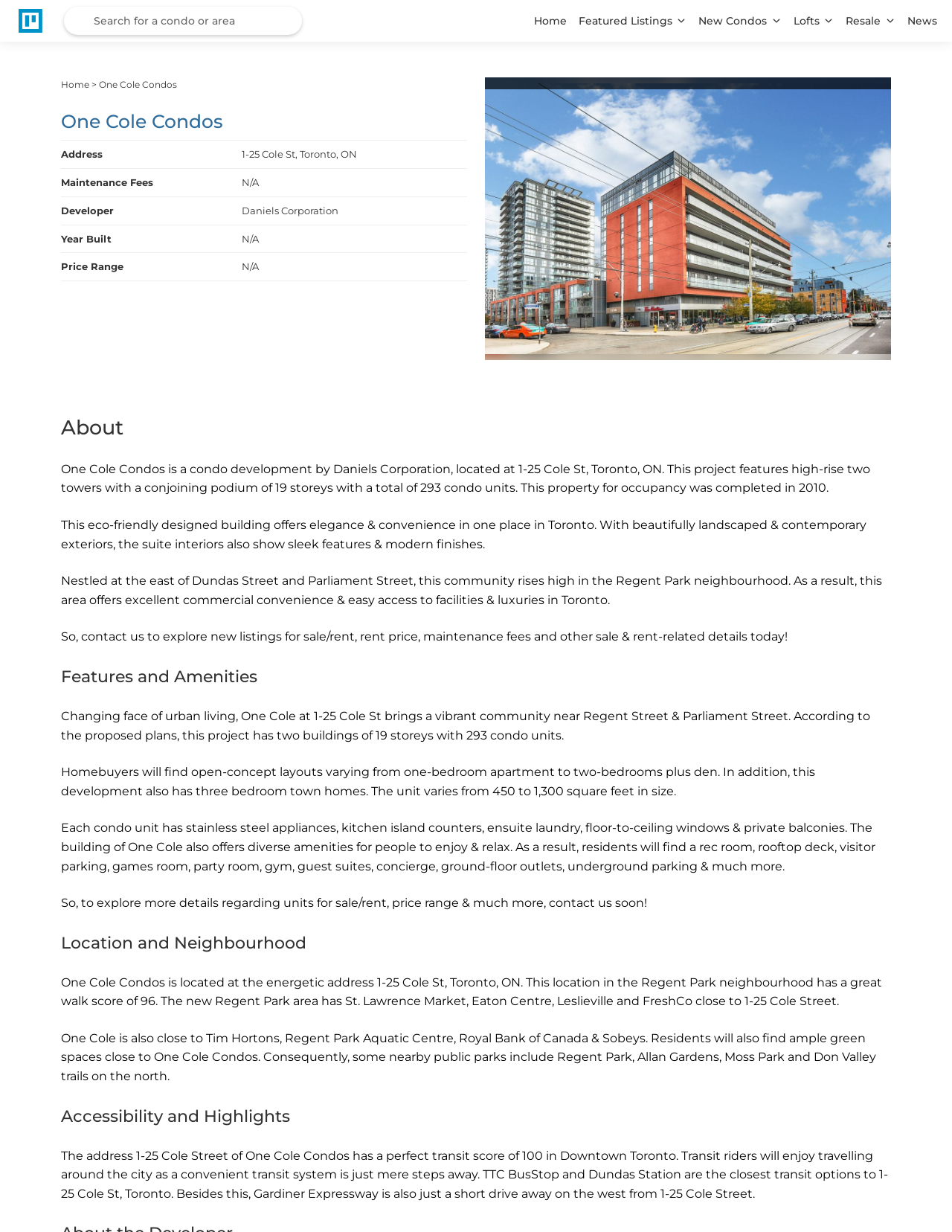Pinpoint the bounding box coordinates of the clickable element to carry out the following instruction: "Learn about the location and neighbourhood."

[0.064, 0.755, 0.936, 0.775]